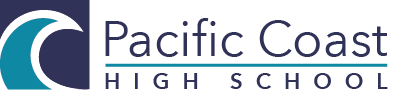Explain the scene depicted in the image, including all details.

The image features the logo of Pacific Coast High School, which showcases a stylized wave design, symbolizing the coastal theme of the institution. The logo is designed in a clean, modern font, with the name "Pacific Coast High School" prominently displayed. The wave element adds a sense of movement and energy, reflecting the dynamic environment of education. This logo represents the school’s identity and is often used in official communications, reinforcing the connection to its coastal heritage and commitment to providing quality education.